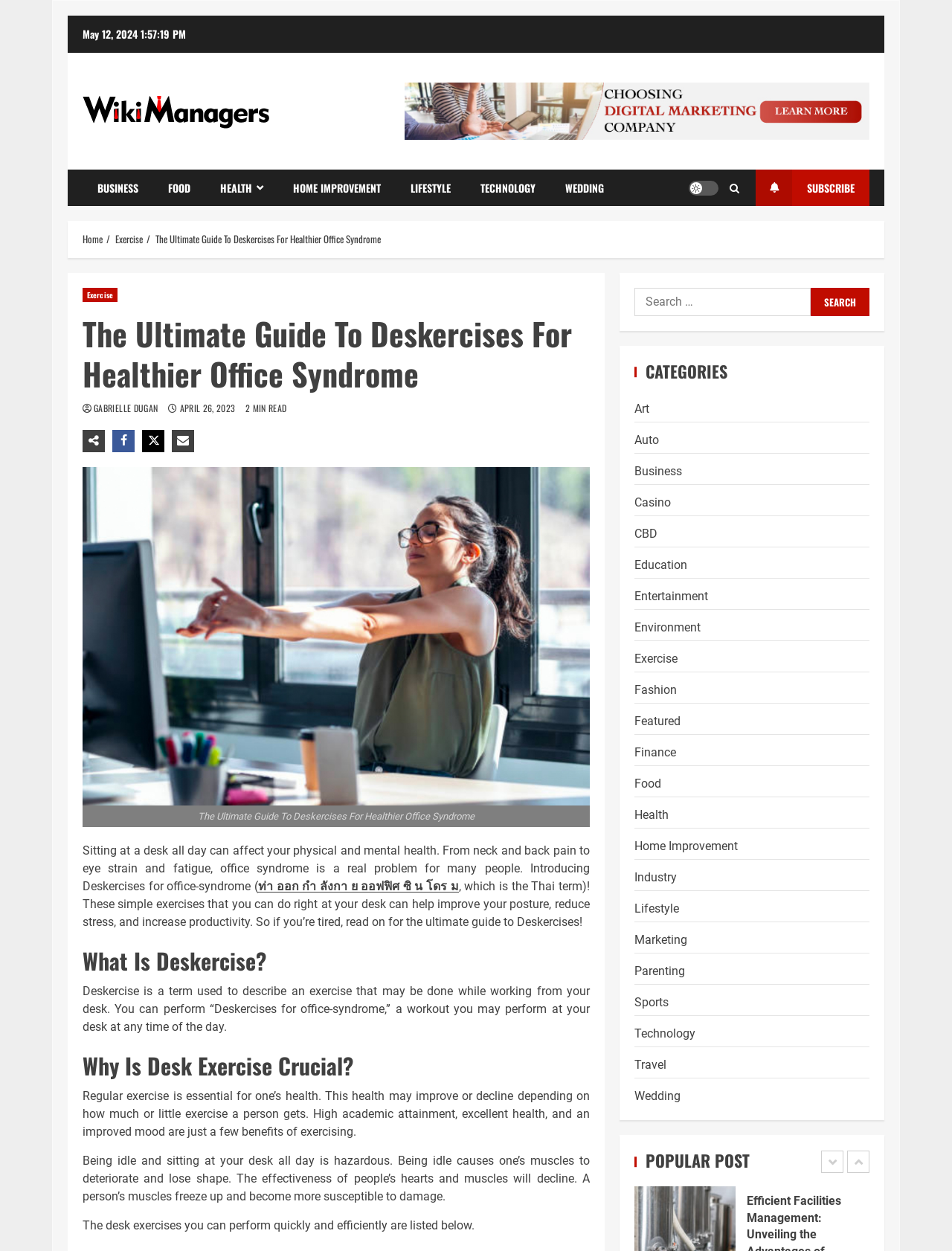Find the bounding box coordinates of the element I should click to carry out the following instruction: "Click on the 'SUBSCRIBE' button".

[0.794, 0.136, 0.913, 0.165]